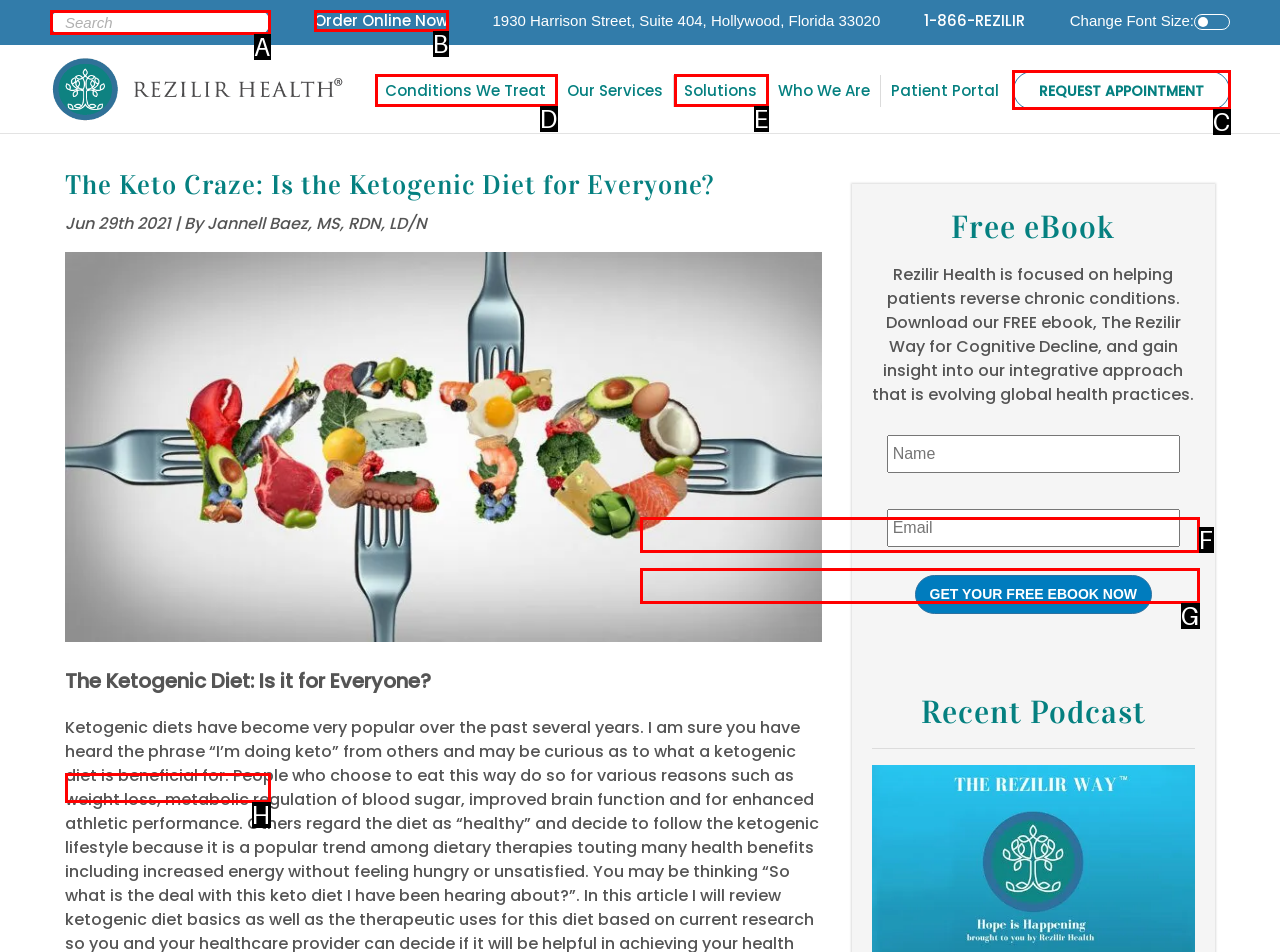For the instruction: Request an appointment, determine the appropriate UI element to click from the given options. Respond with the letter corresponding to the correct choice.

C